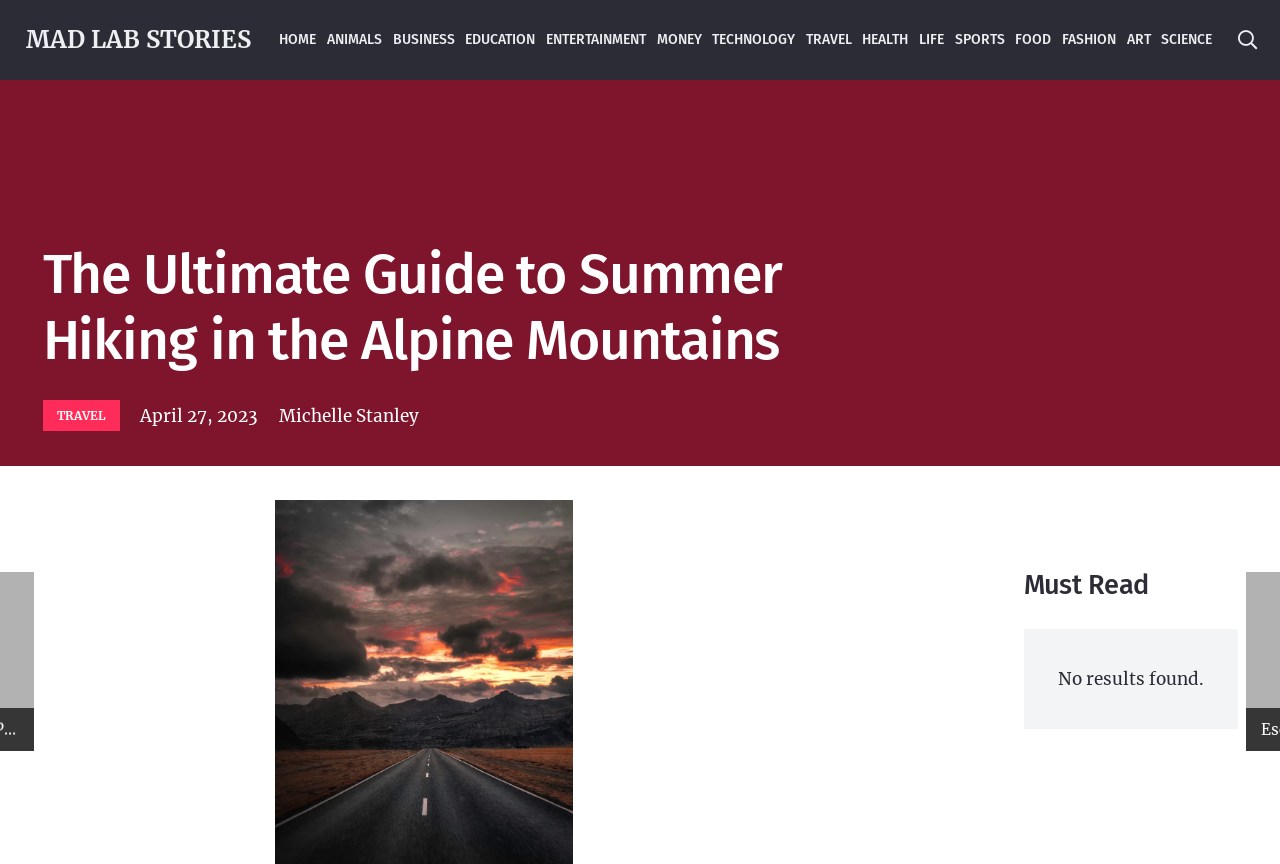Who is the author of the current article?
Kindly give a detailed and elaborate answer to the question.

I looked for the author's name in the article section and found 'Michelle Stanley' as the author.